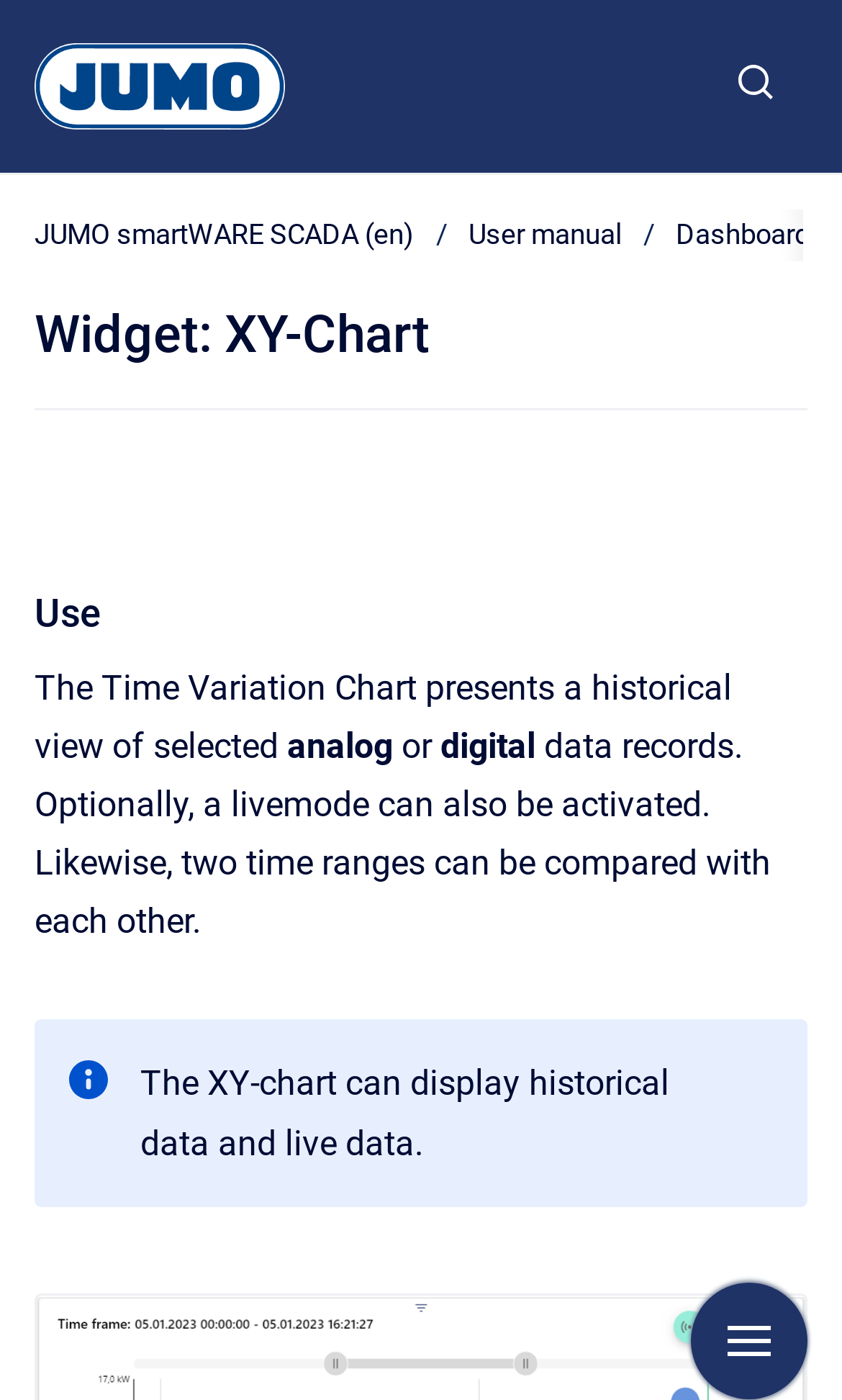Provide a short, one-word or phrase answer to the question below:
How many links are available in the breadcrumb navigation?

3